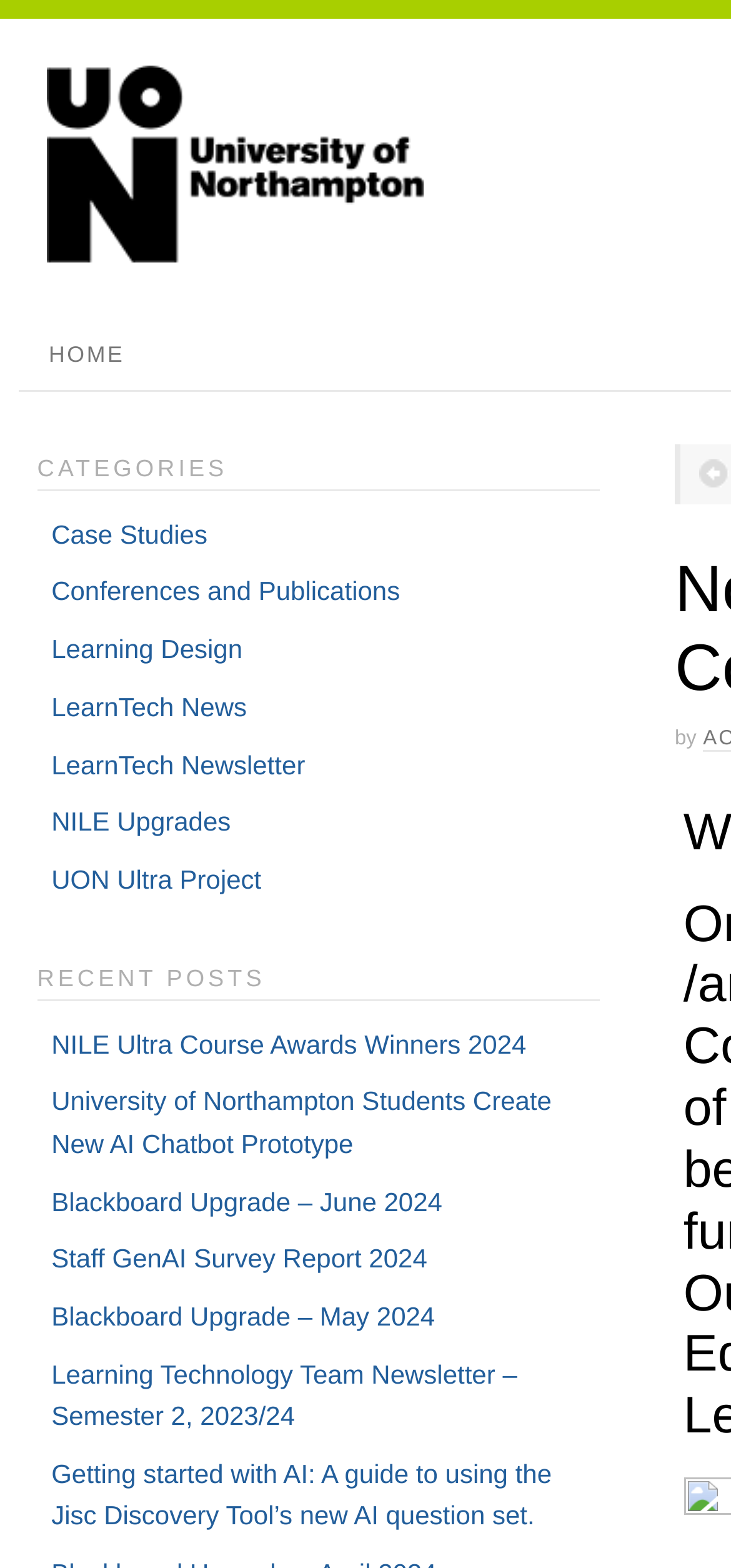Provide an in-depth caption for the contents of the webpage.

The webpage appears to be a blog or news site focused on learning technology, with a title "Northampton Inspire Event at NN Contemporary Gallery - Learning Technology Blog". 

At the top left corner, there is a link to the University of Northampton homepage, accompanied by an image of the university's logo. Next to it, there is a link to the "HOME" page. 

On the left side of the page, there is a list of categories, including "Case Studies", "Conferences and Publications", "Learning Design", and others. 

Below the categories, there is a section titled "RECENT POSTS", which lists several recent articles. The articles include "NILE Ultra Course Awards Winners 2024", "University of Northampton Students Create New AI Chatbot Prototype", and others. 

At the bottom of the page, there is a section with a single line of text that reads "by", likely indicating the author of the blog or article.